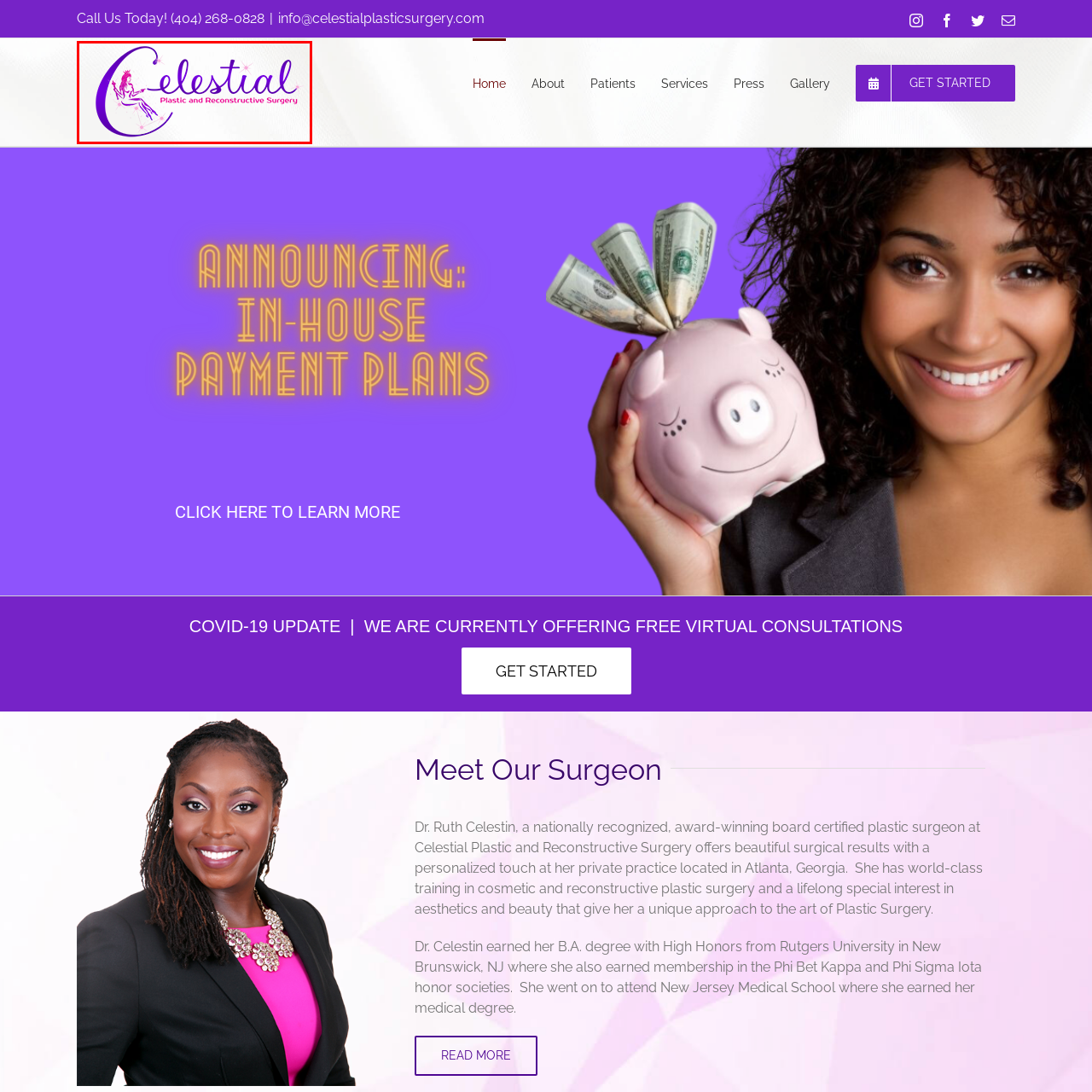Look at the photo within the red outline and describe it thoroughly.

The image features the logo of "Celestial Plastic & Reconstructive Surgery." The design is vibrant and feminine, showcasing the word "Celestial" in an elegant purple script with a whimsical crescent shape embracing the text. Accompanying the name is an illustration of a graceful figure, adorned in a crown, holding a cosmetic tool, symbolizing beauty and professionalism in the realm of plastic surgery. Below, the phrase "Plastic and Reconstructive Surgery" is presented in a refined font, emphasizing the clinic's focus. This logo conveys a sense of expertise and care in aesthetic enhancement and reconstructive procedures.